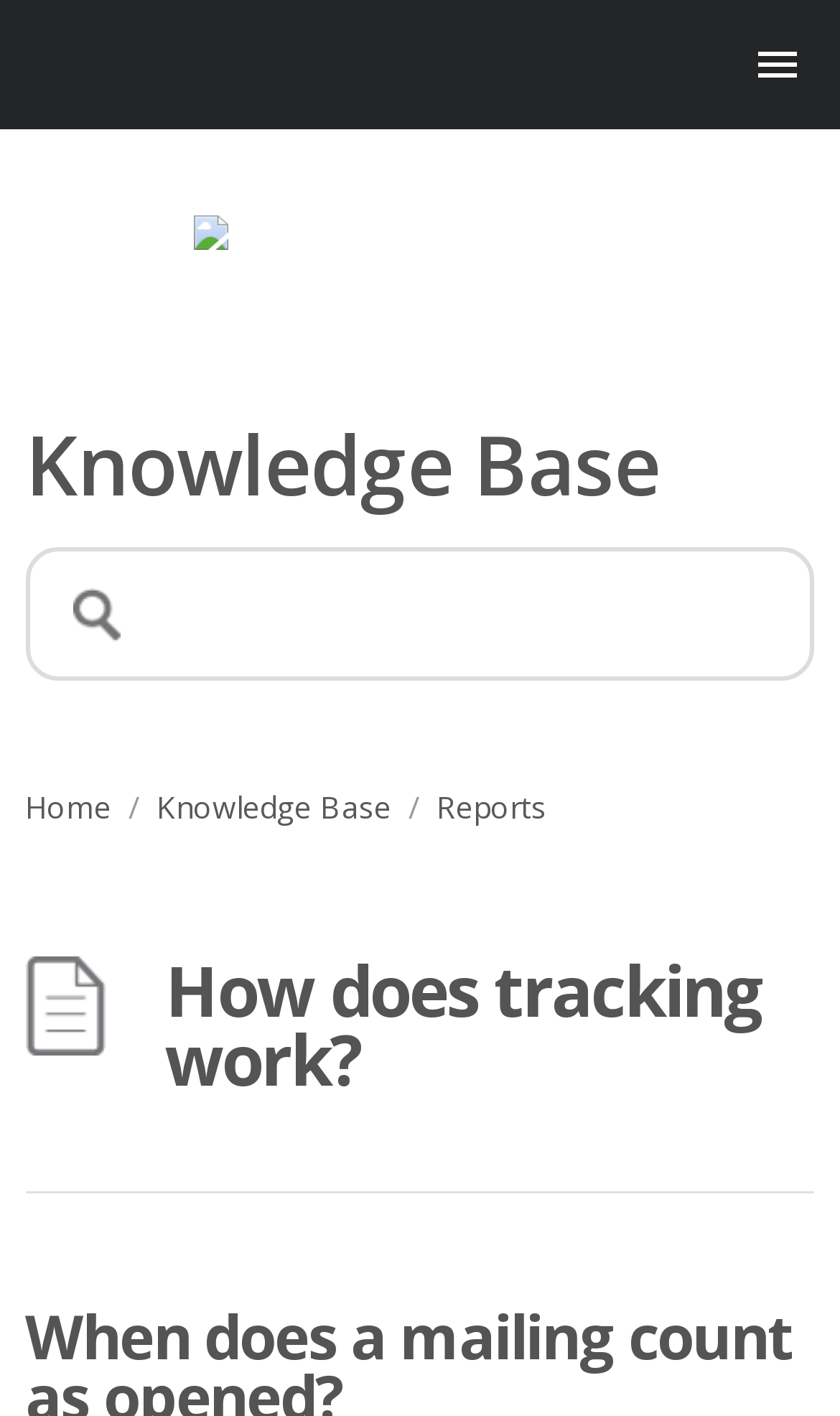Locate the UI element described by Home in the provided webpage screenshot. Return the bounding box coordinates in the format (top-left x, top-left y, bottom-right x, bottom-right y), ensuring all values are between 0 and 1.

[0.03, 0.555, 0.133, 0.584]